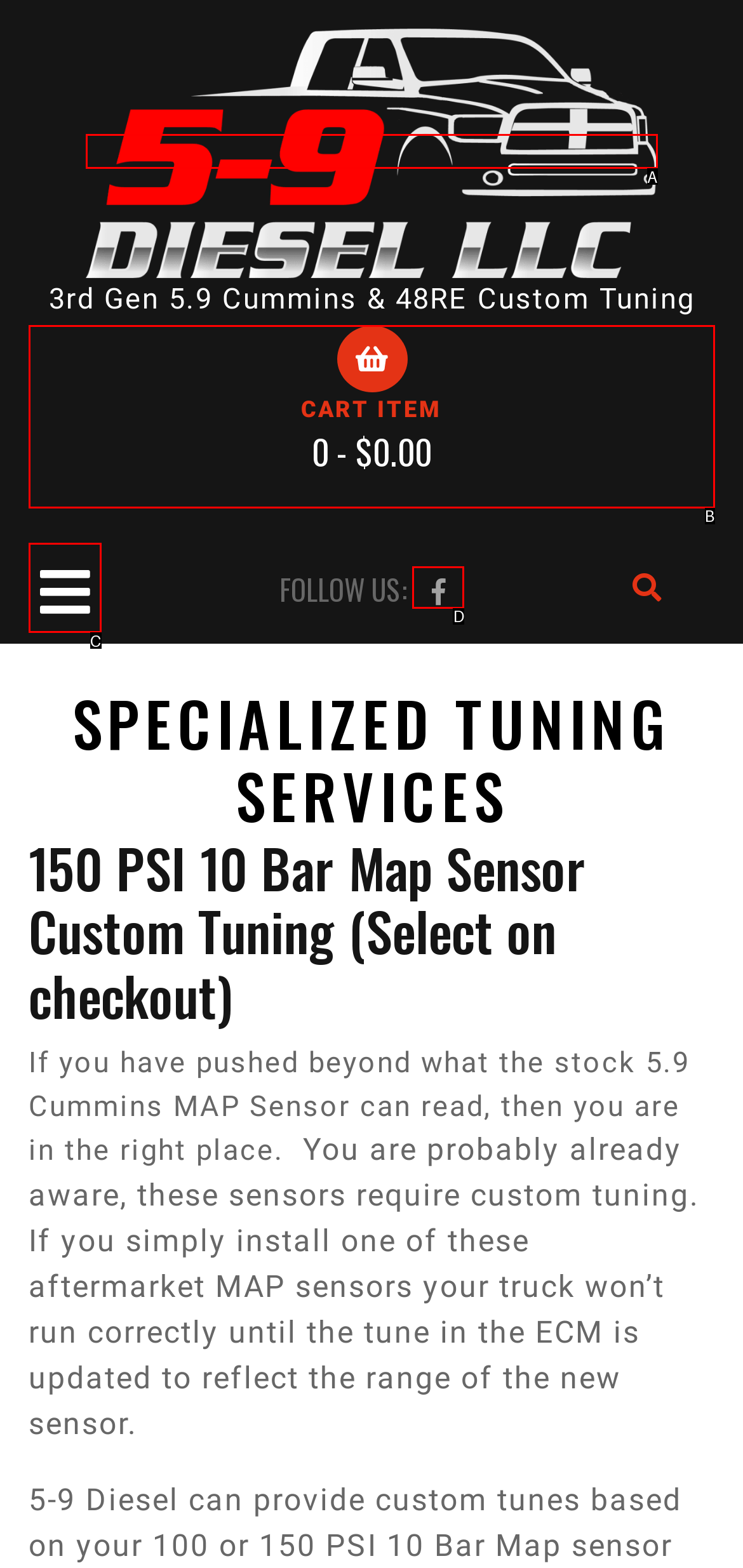Find the option that aligns with: CART ITEM 0 - $0.00
Provide the letter of the corresponding option.

B